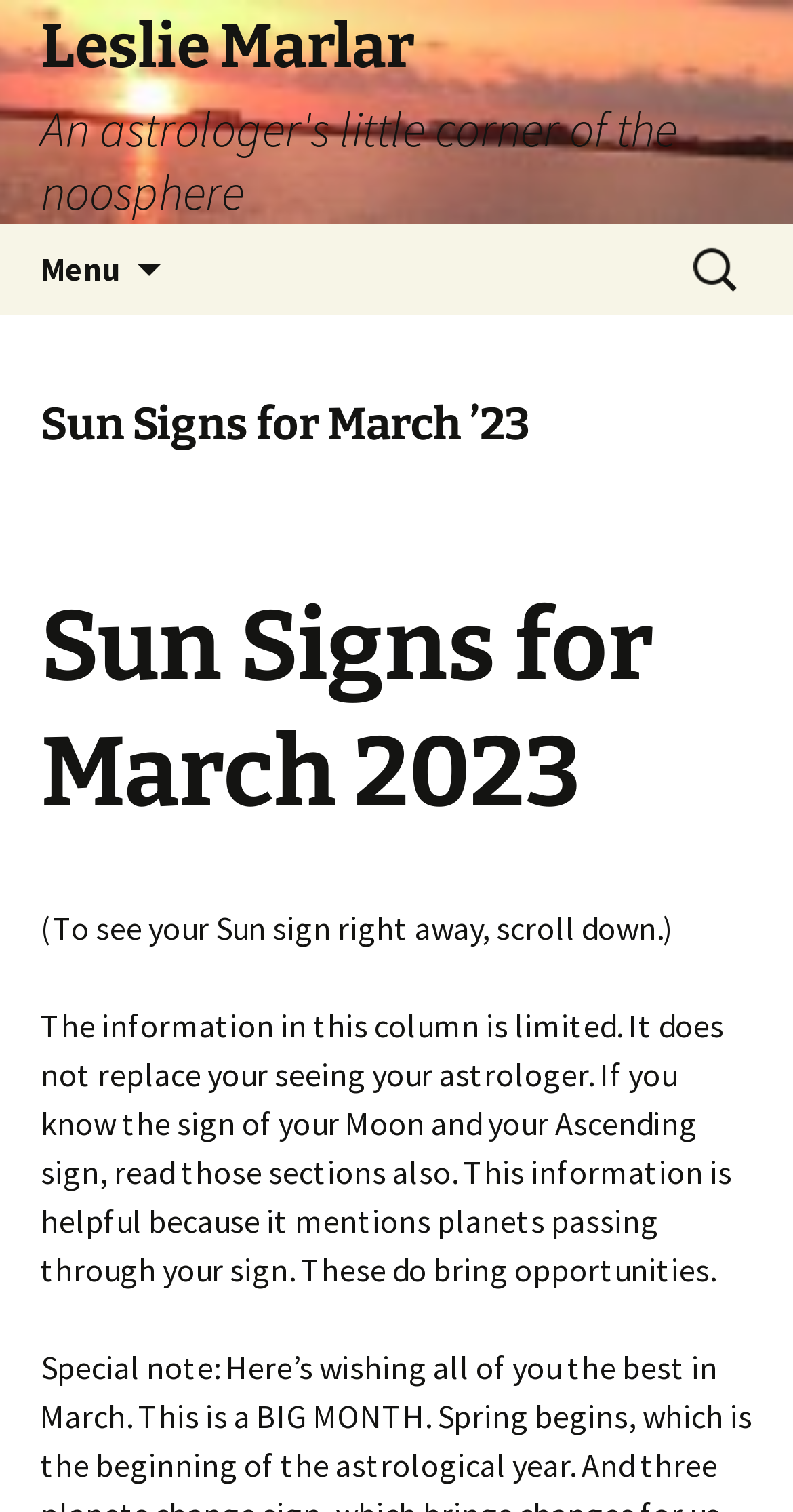What is the astrologer's name?
Please provide an in-depth and detailed response to the question.

The astrologer's name is mentioned in the top-left corner of the webpage, where it says 'Leslie Marlar An astrologer's little corner of the noosphere'.